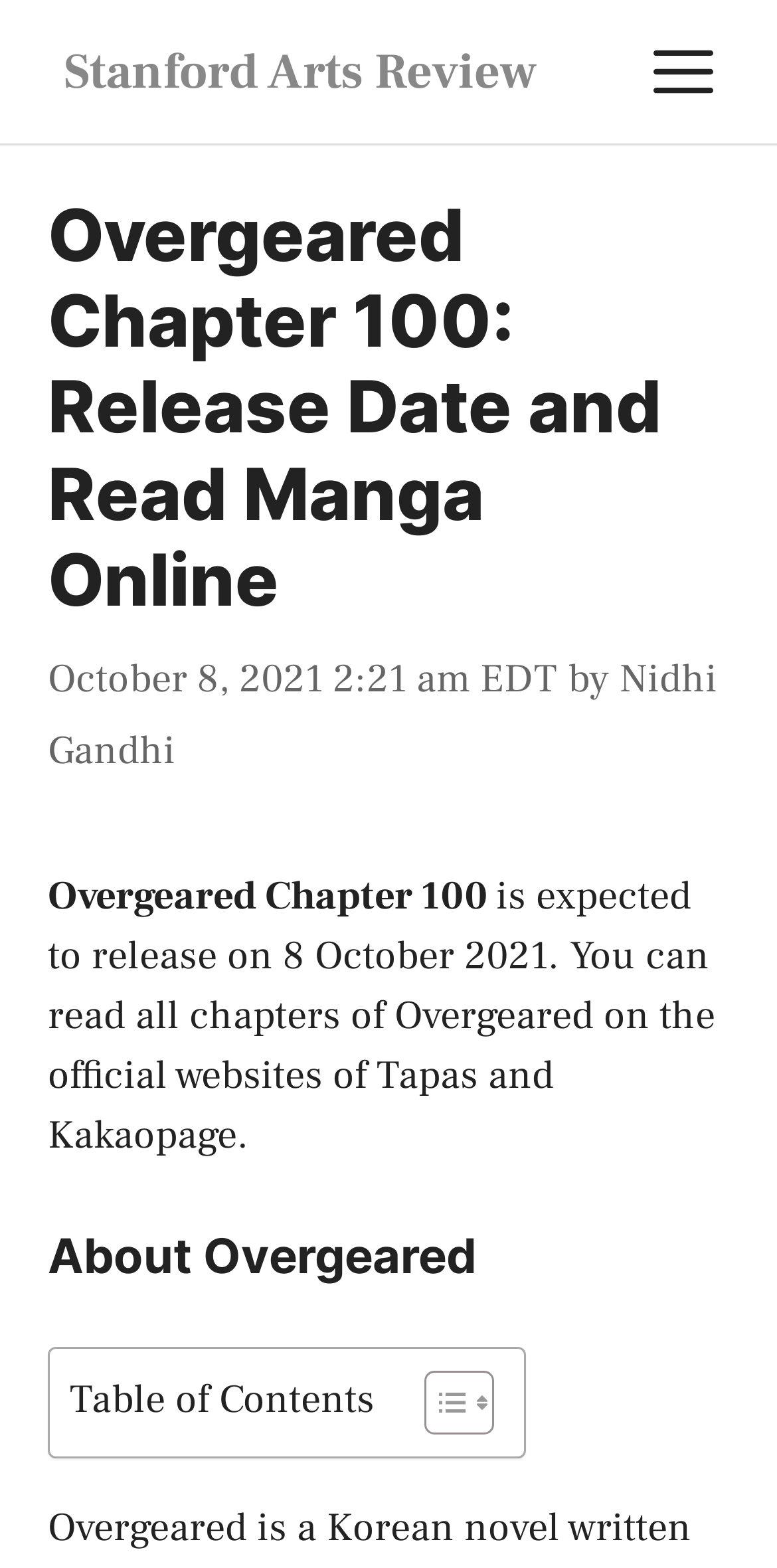Determine the bounding box coordinates for the HTML element described here: "Menu".

[0.841, 0.02, 0.918, 0.071]